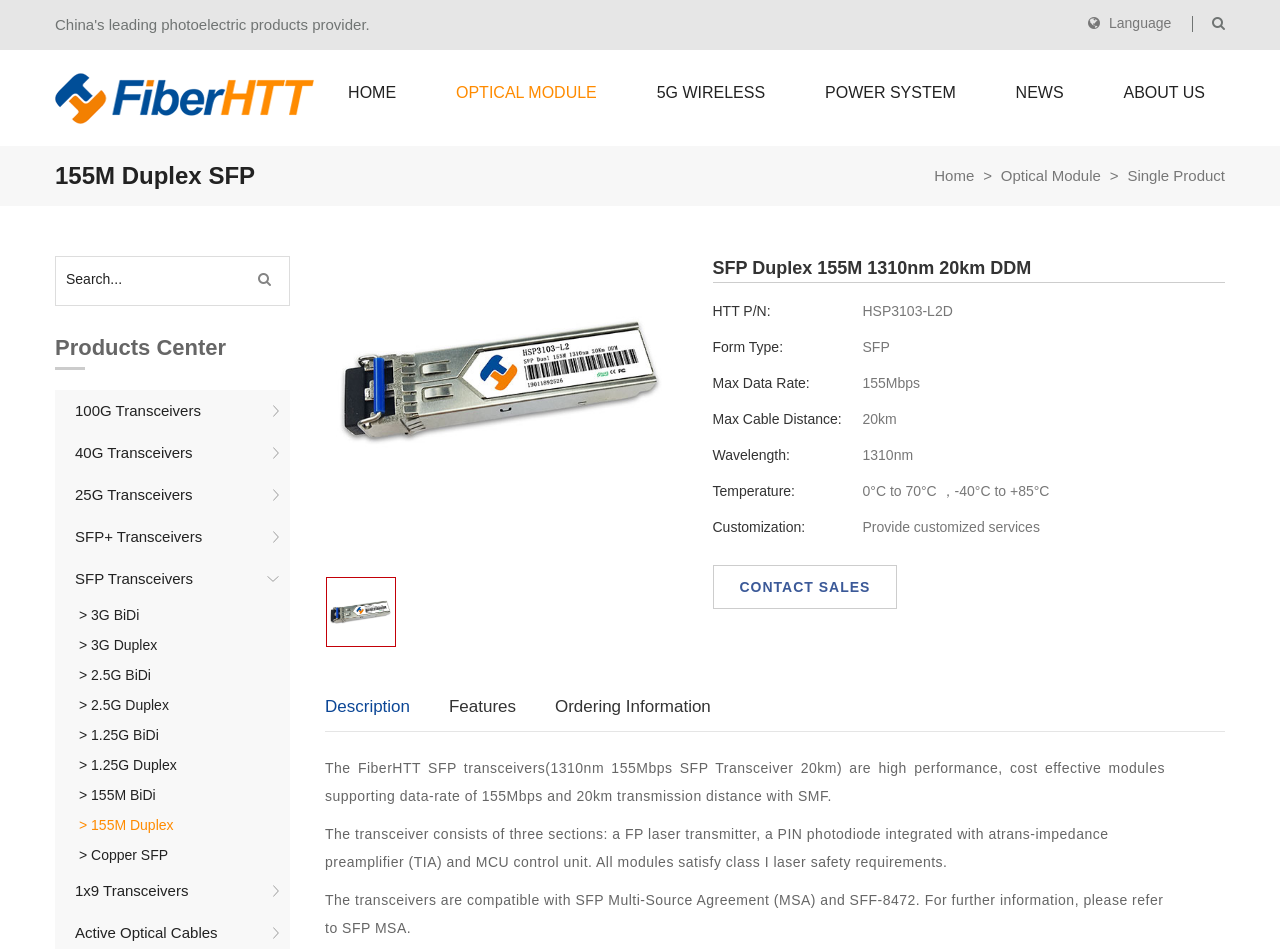Pinpoint the bounding box coordinates of the area that should be clicked to complete the following instruction: "Go to home page". The coordinates must be given as four float numbers between 0 and 1, i.e., [left, top, right, bottom].

[0.272, 0.072, 0.309, 0.124]